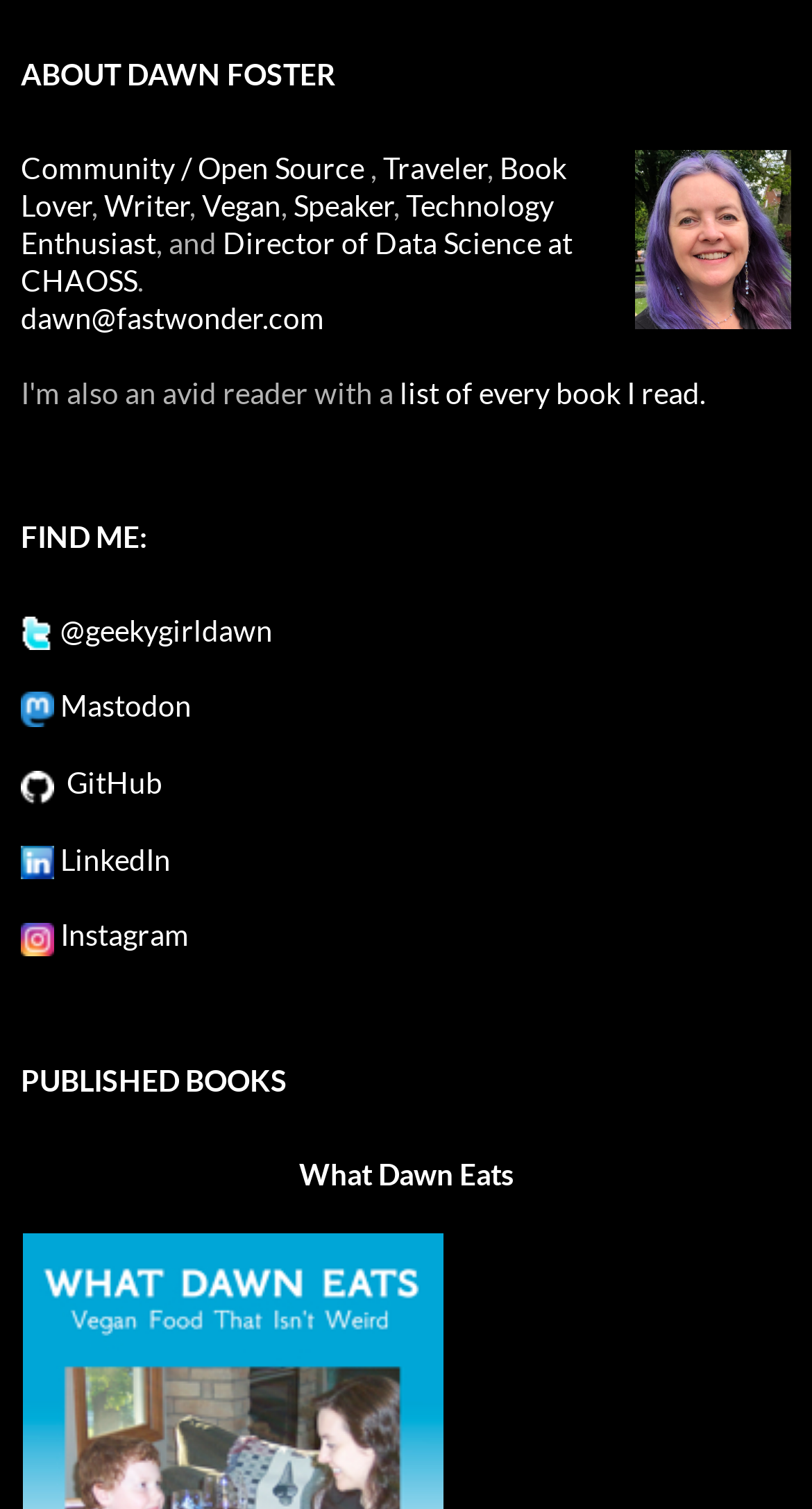Show the bounding box coordinates of the element that should be clicked to complete the task: "Follow Dawn Foster on Twitter".

[0.067, 0.406, 0.336, 0.429]